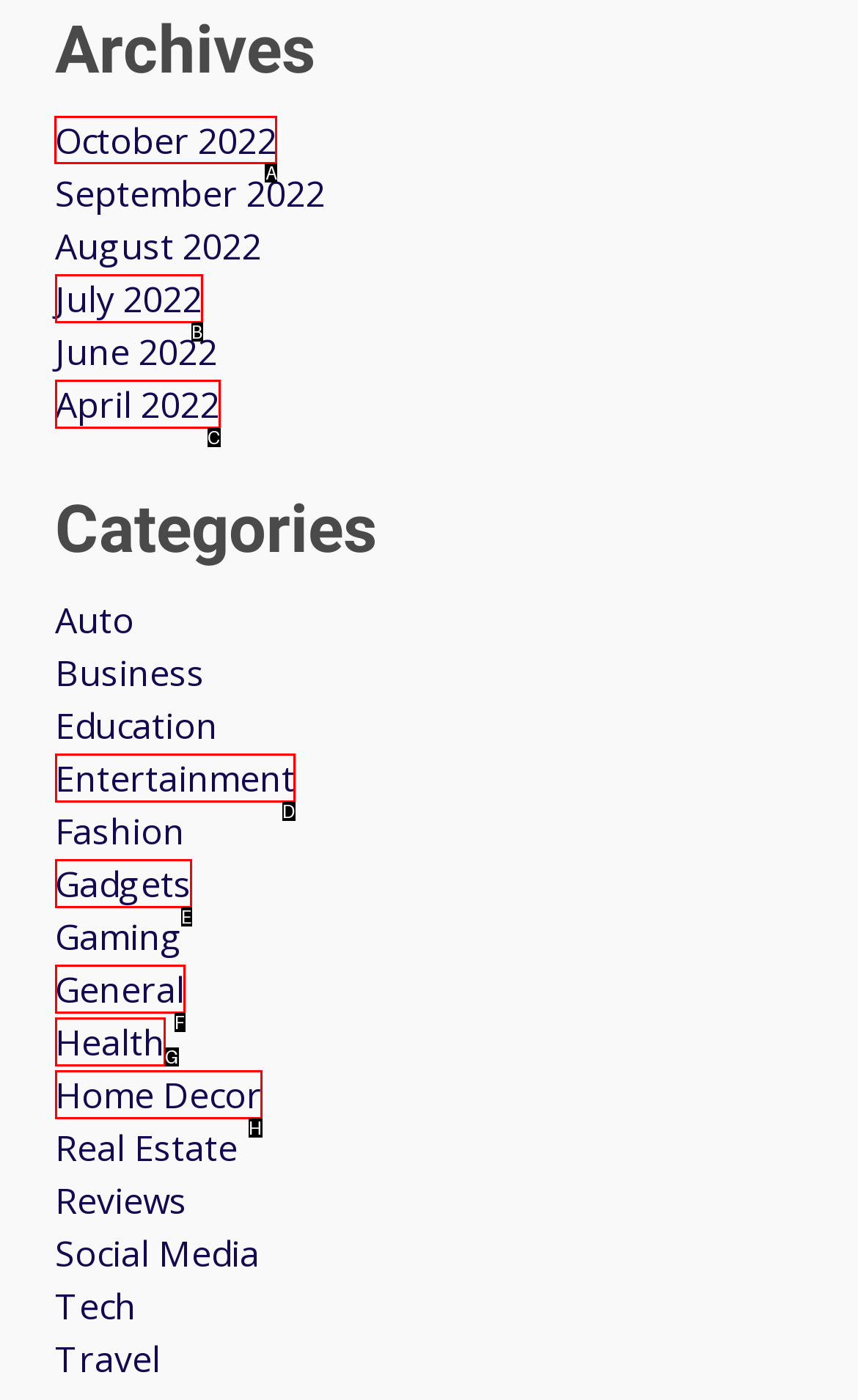Identify which HTML element should be clicked to fulfill this instruction: view archives for October 2022 Reply with the correct option's letter.

A